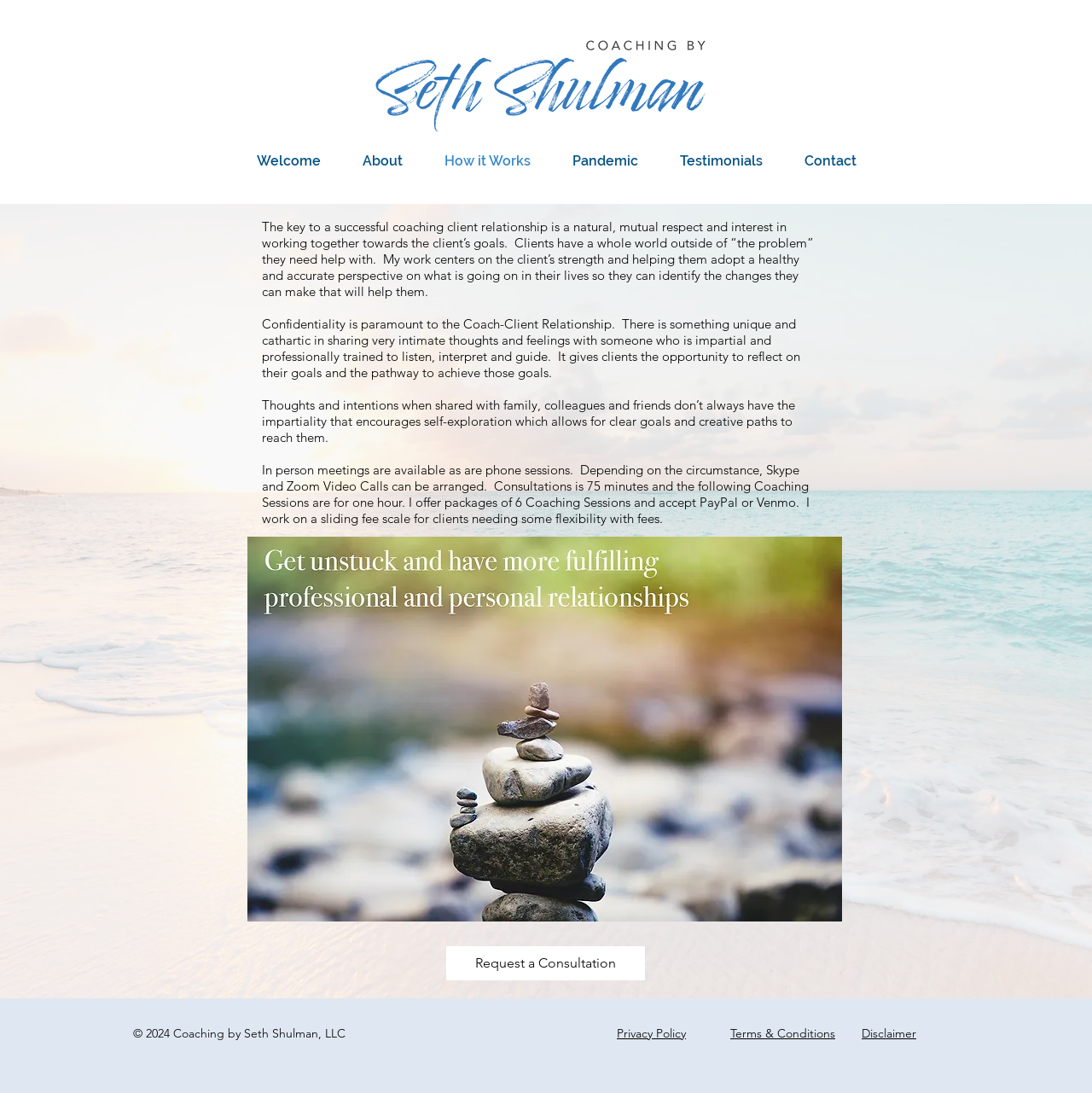Locate the bounding box coordinates of the clickable region to complete the following instruction: "Click the 'Welcome' link."

[0.216, 0.132, 0.312, 0.163]